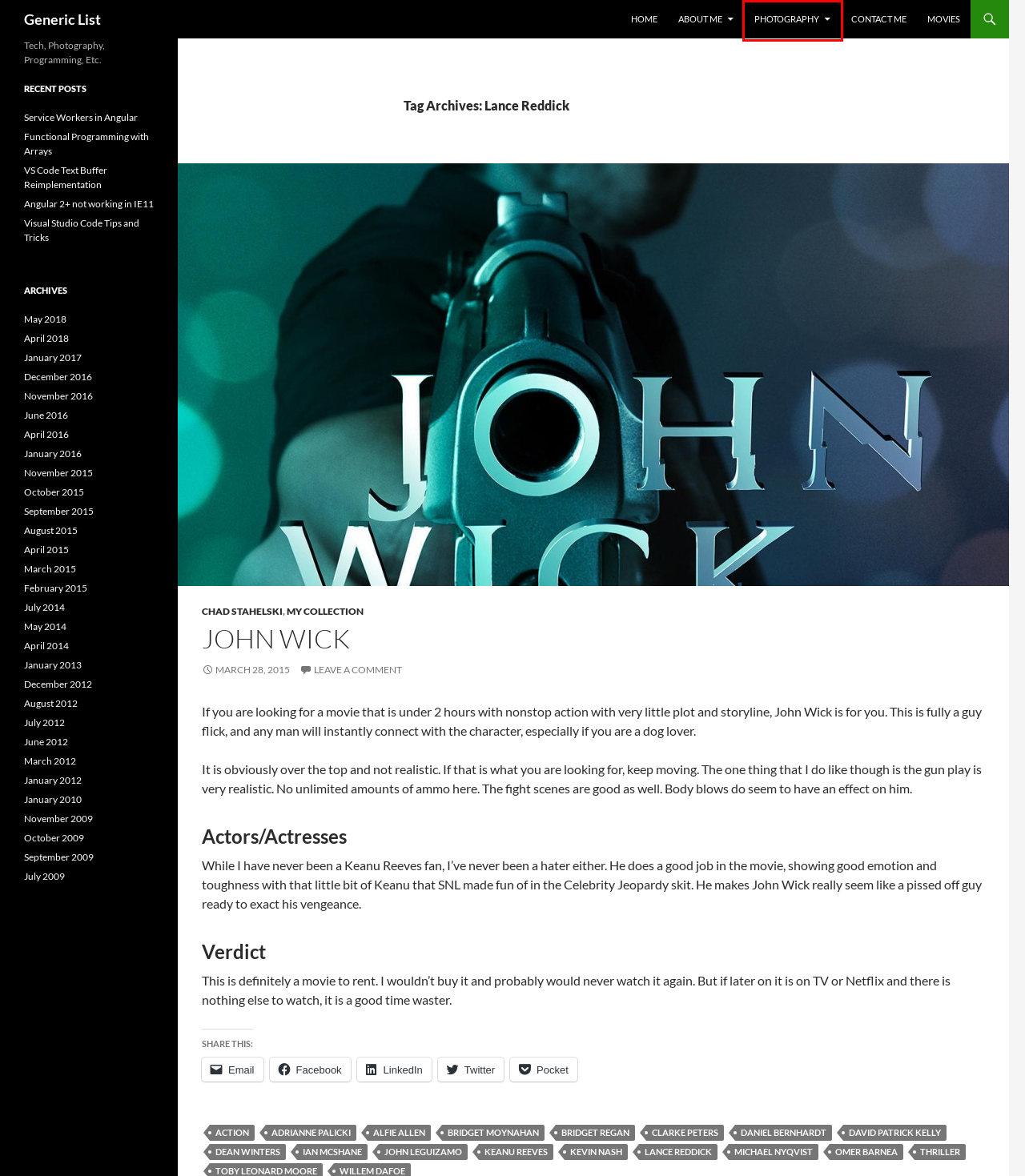You have a screenshot of a webpage with a red bounding box around an element. Identify the webpage description that best fits the new page that appears after clicking the selected element in the red bounding box. Here are the candidates:
A. April 2015 - Generic List
B. June 2016 - Generic List
C. October 2009 - Generic List
D. May 2014 - Generic List
E. Bridget Moynahan Archives - Generic List
F. July 2009 - Generic List
G. Omer Barnea Archives - Generic List
H. Photography Archives - Generic List

H